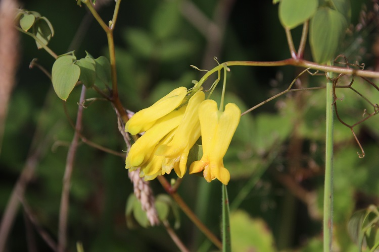Please reply to the following question using a single word or phrase: 
What is the plant known for?

Thriving in disturbed environments